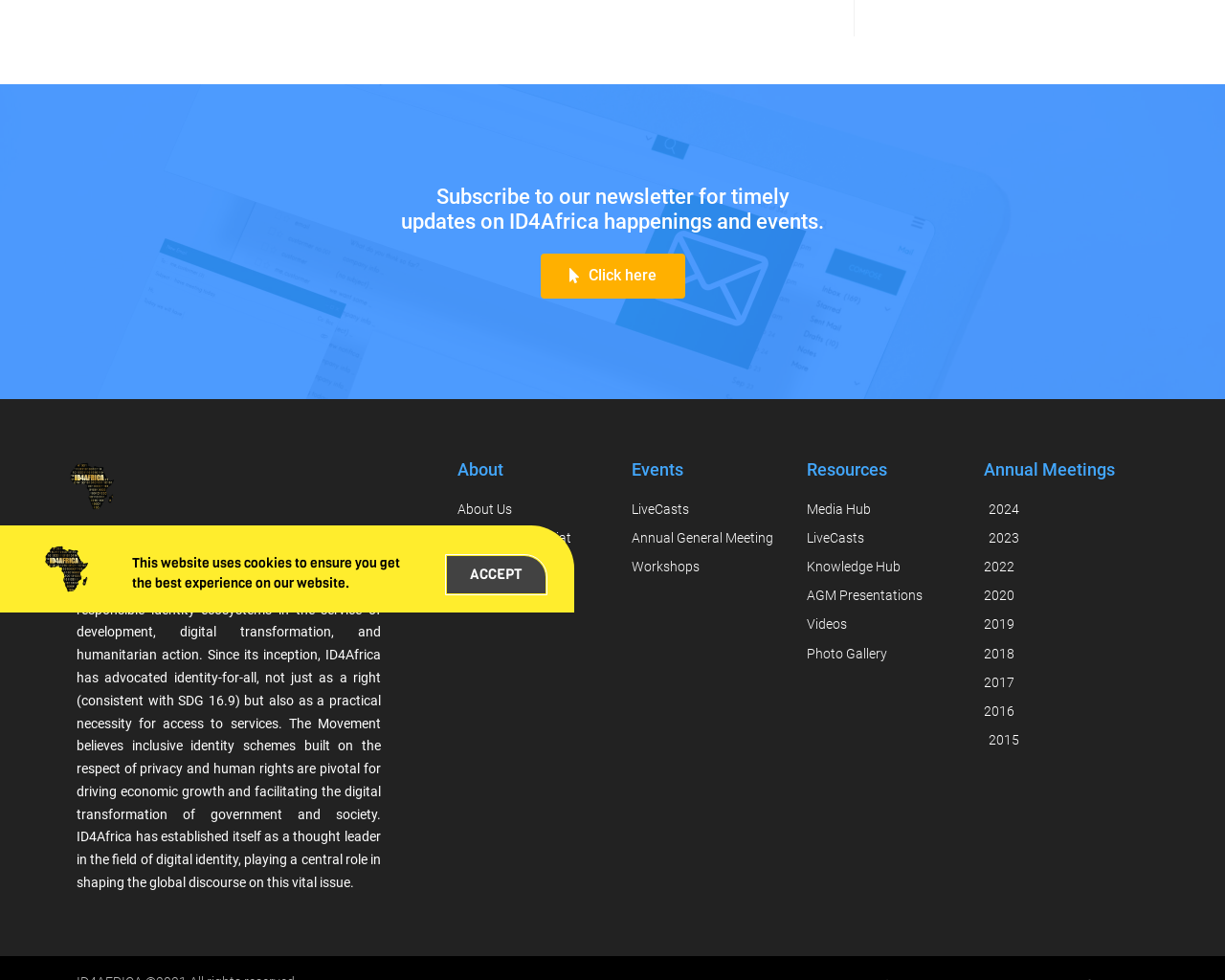Please specify the bounding box coordinates in the format (top-left x, top-left y, bottom-right x, bottom-right y), with all values as floating point numbers between 0 and 1. Identify the bounding box of the UI element described by: Annual General Meeting

[0.516, 0.537, 0.658, 0.562]